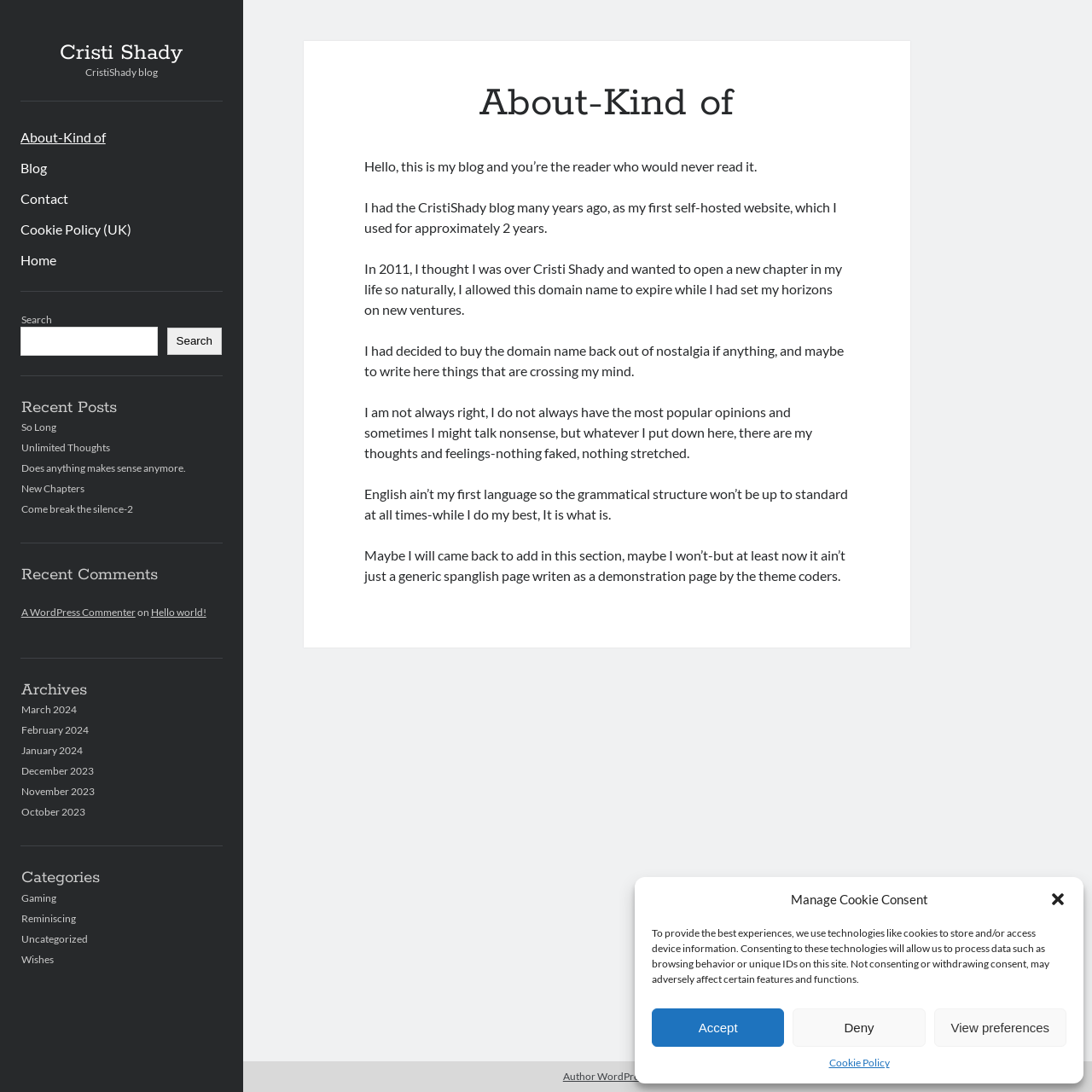What is the name of the blog?
Respond with a short answer, either a single word or a phrase, based on the image.

CristiShady